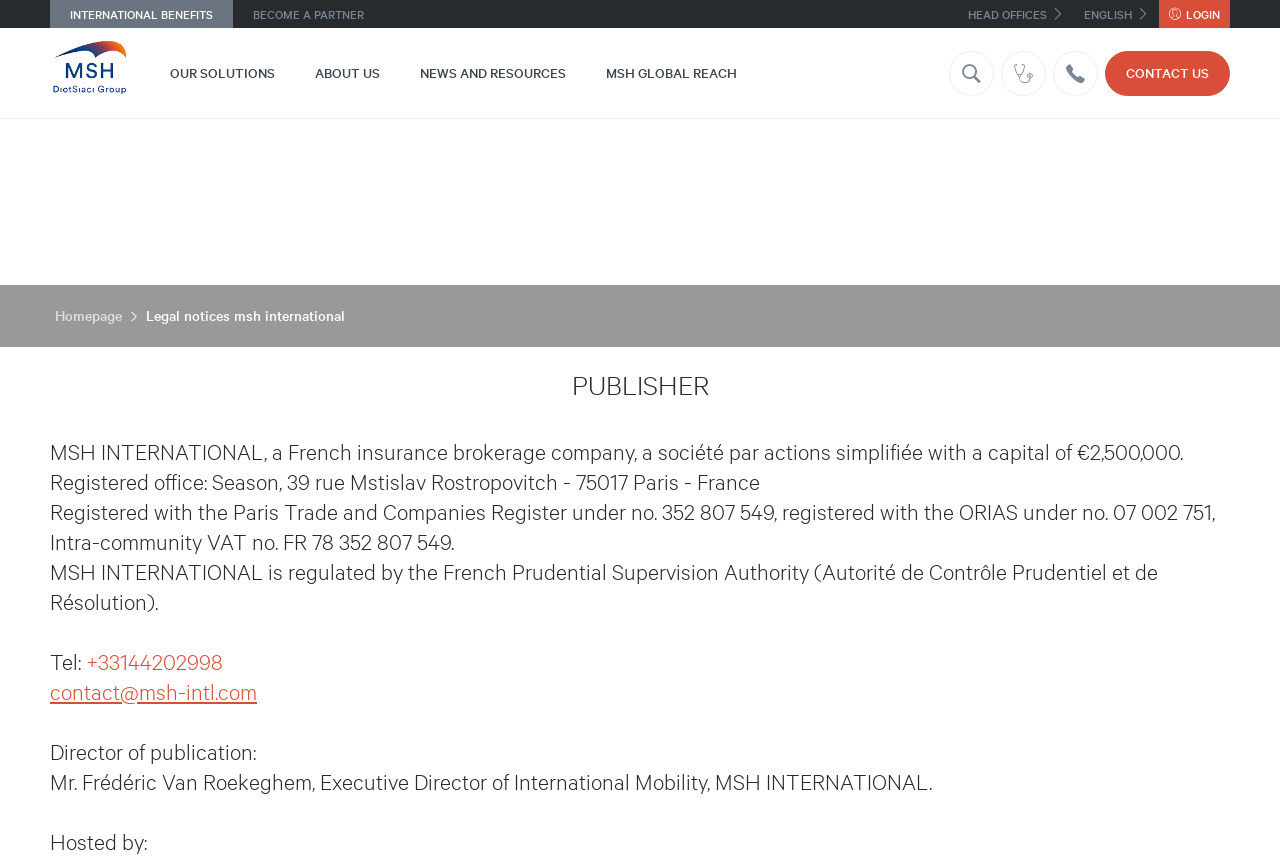Find the coordinates for the bounding box of the element with this description: "International Benefits".

[0.039, 0.0, 0.182, 0.033]